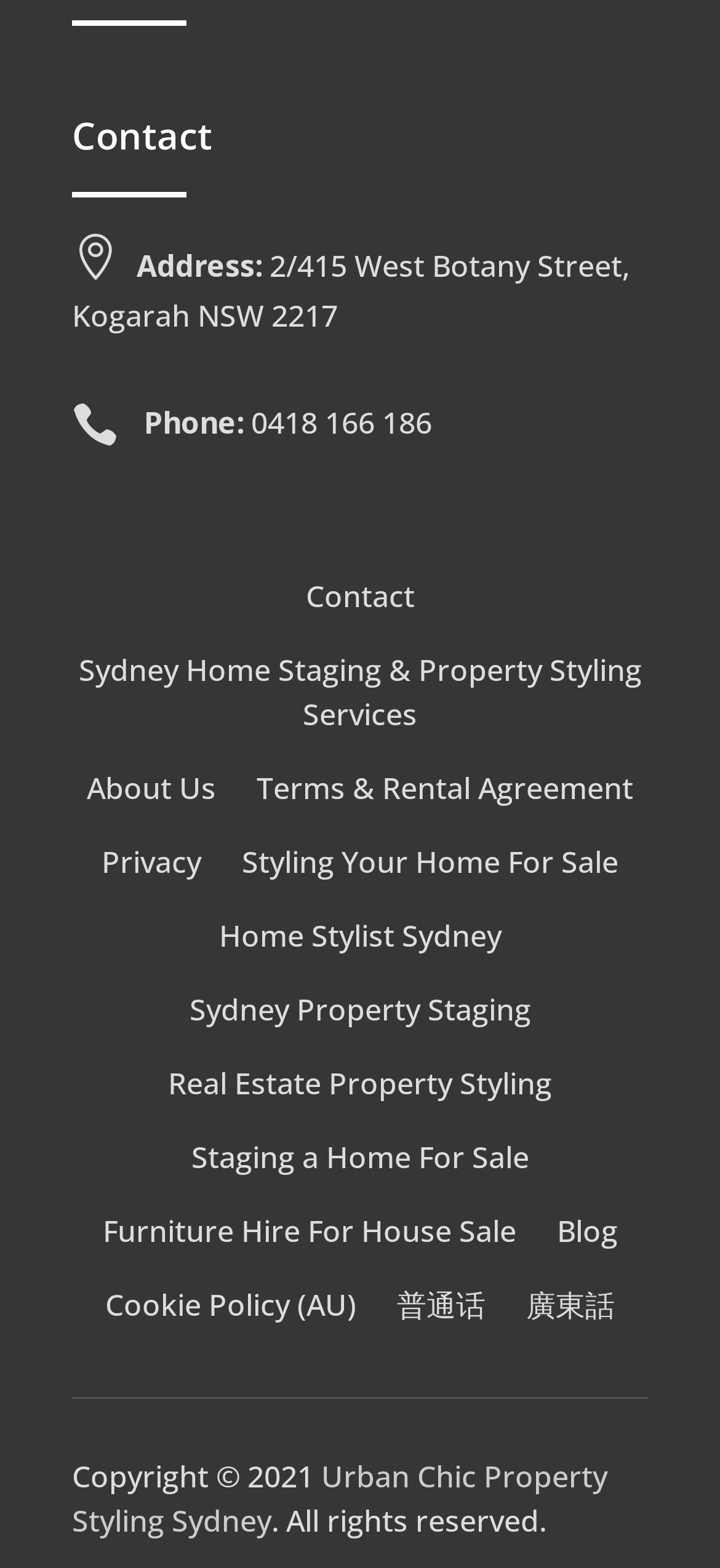Find the bounding box coordinates for the area that should be clicked to accomplish the instruction: "Go to Blog".

[0.773, 0.771, 0.858, 0.808]